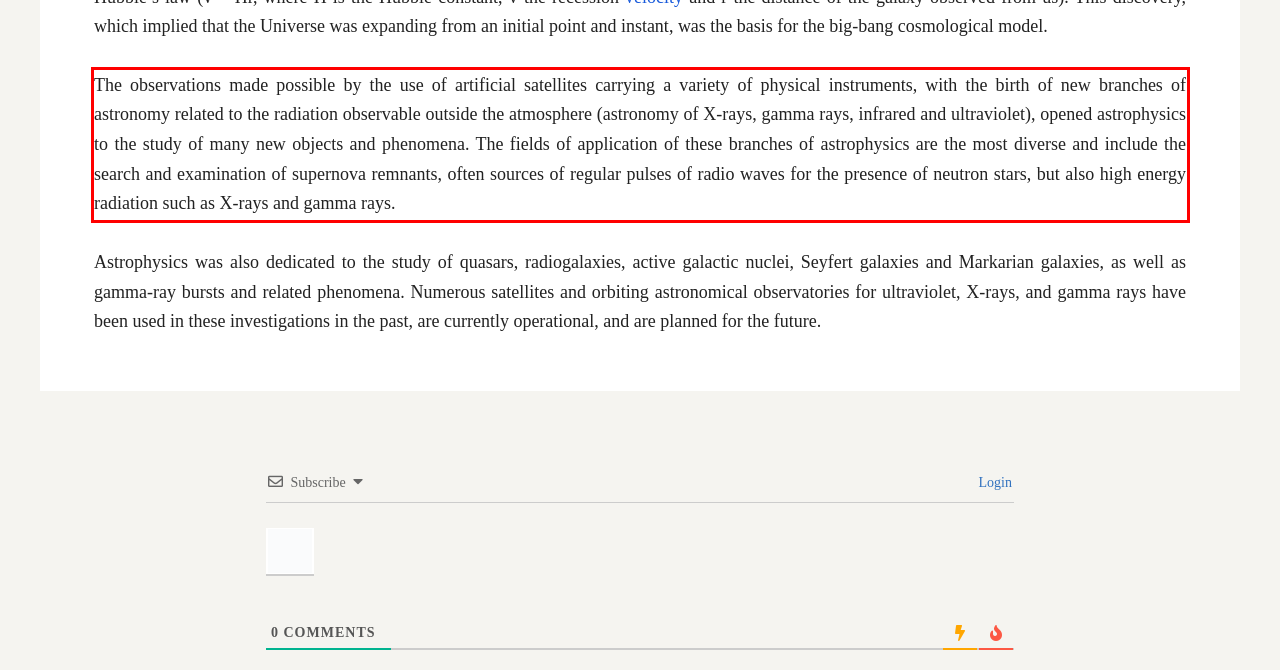Analyze the screenshot of the webpage and extract the text from the UI element that is inside the red bounding box.

The observations made possible by the use of artificial satellites carrying a variety of physical instruments, with the birth of new branches of astronomy related to the radiation observable outside the atmosphere (astronomy of X-rays, gamma rays, infrared and ultraviolet), opened astrophysics to the study of many new objects and phenomena. The fields of application of these branches of astrophysics are the most diverse and include the search and examination of supernova remnants, often sources of regular pulses of radio waves for the presence of neutron stars, but also high energy radiation such as X-rays and gamma rays.